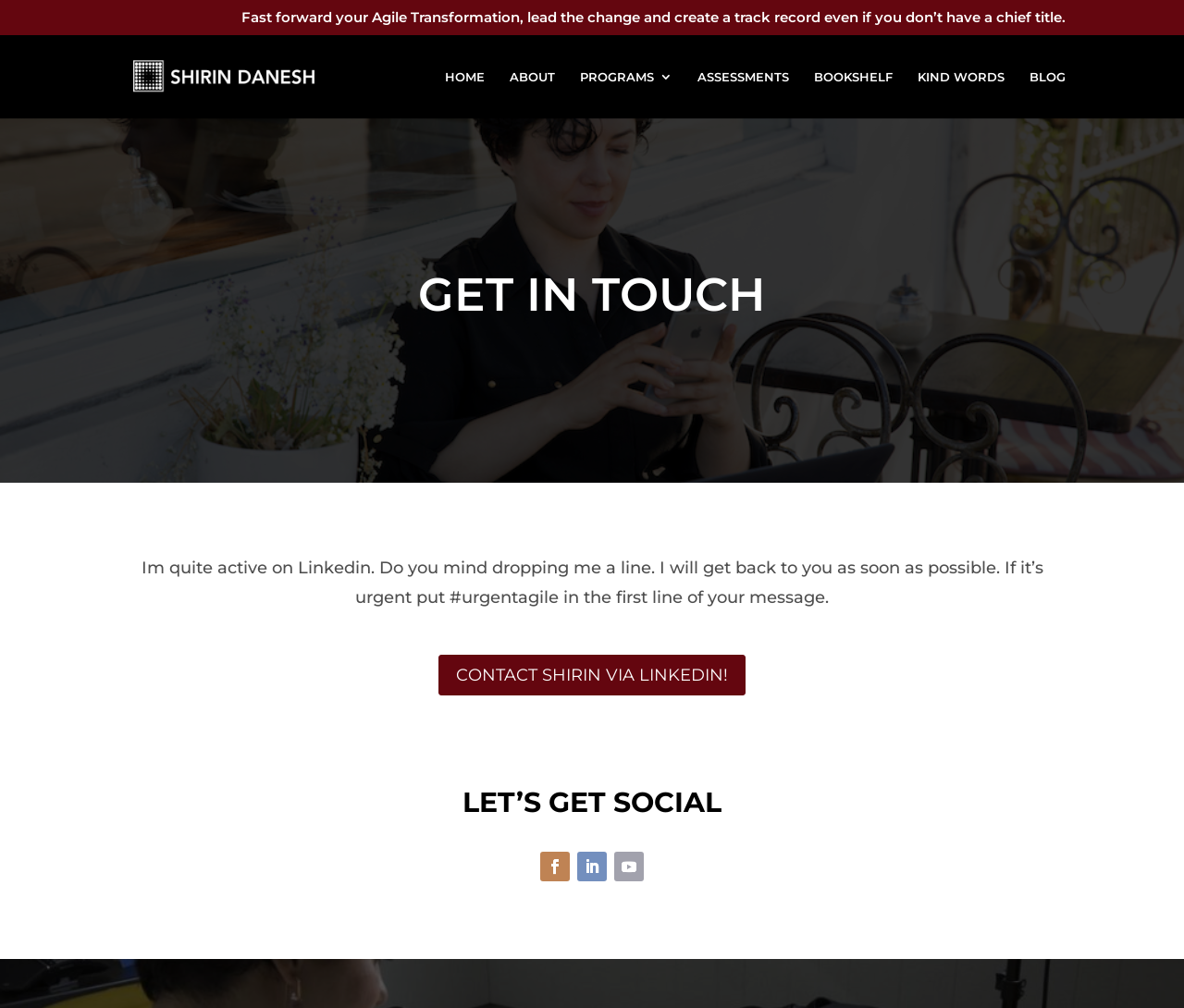Given the webpage screenshot and the description, determine the bounding box coordinates (top-left x, top-left y, bottom-right x, bottom-right y) that define the location of the UI element matching this description: name="s" placeholder="Search …" title="Search for:"

[0.157, 0.034, 0.877, 0.036]